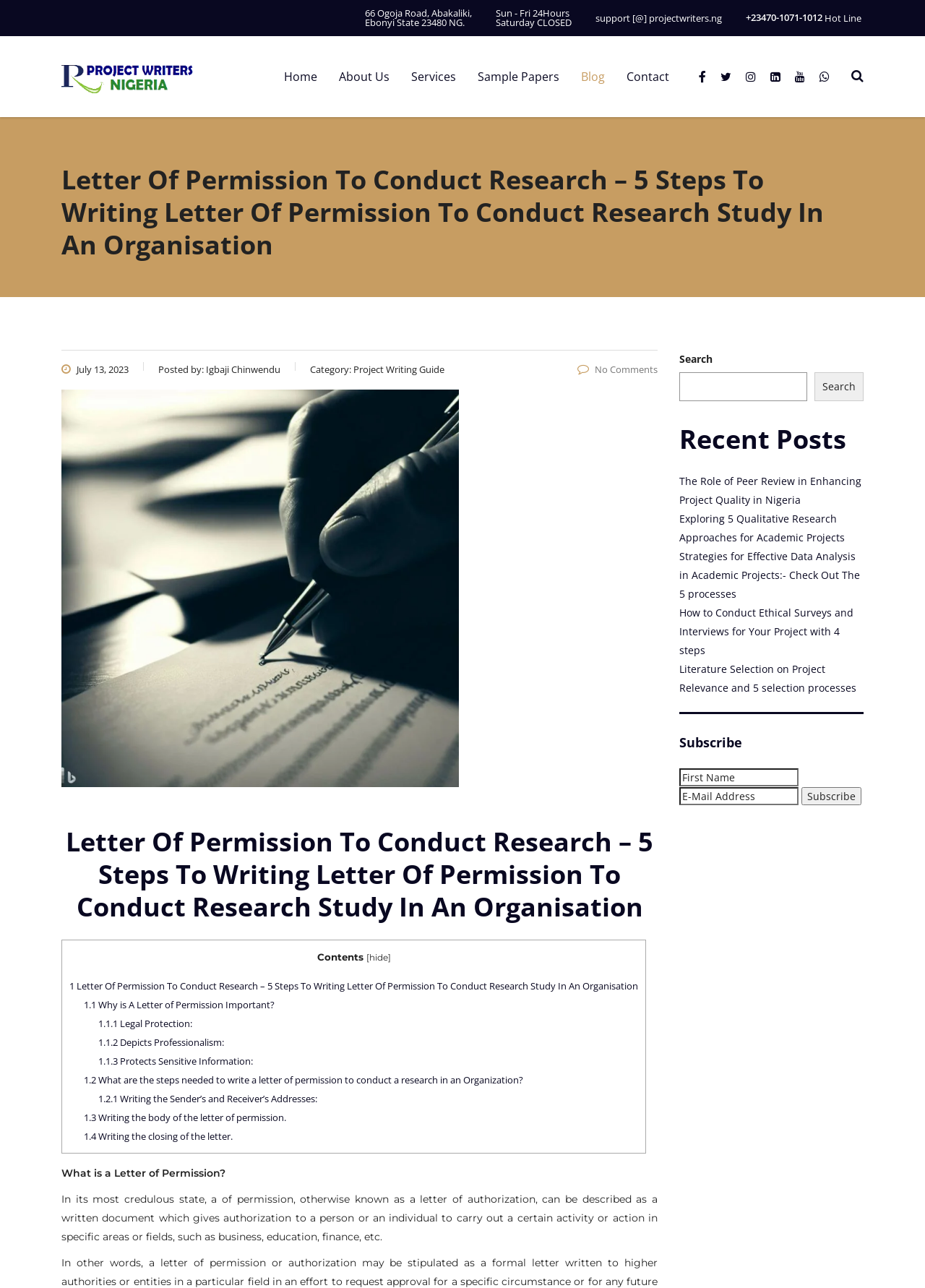Use a single word or phrase to answer this question: 
What is the address of Project Writers Nigeria?

66 Ogoja Road, Abakaliki, Ebonyi State 23480 NG.